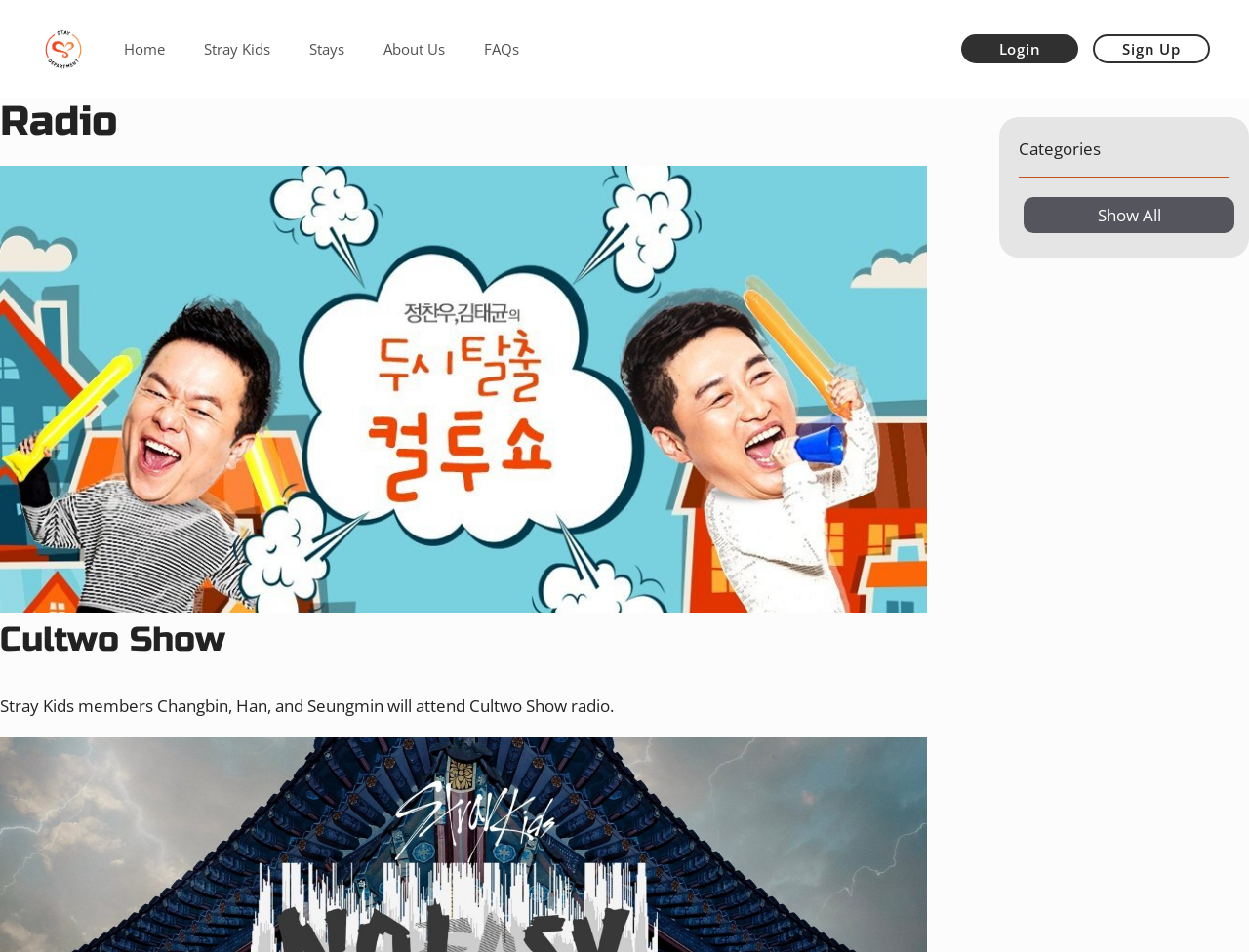How many navigation links are there?
Look at the screenshot and provide an in-depth answer.

I counted the number of links under the 'Primary' navigation element, which are 'Home', 'Stray Kids', 'Stays', 'About Us', and 'FAQs'.